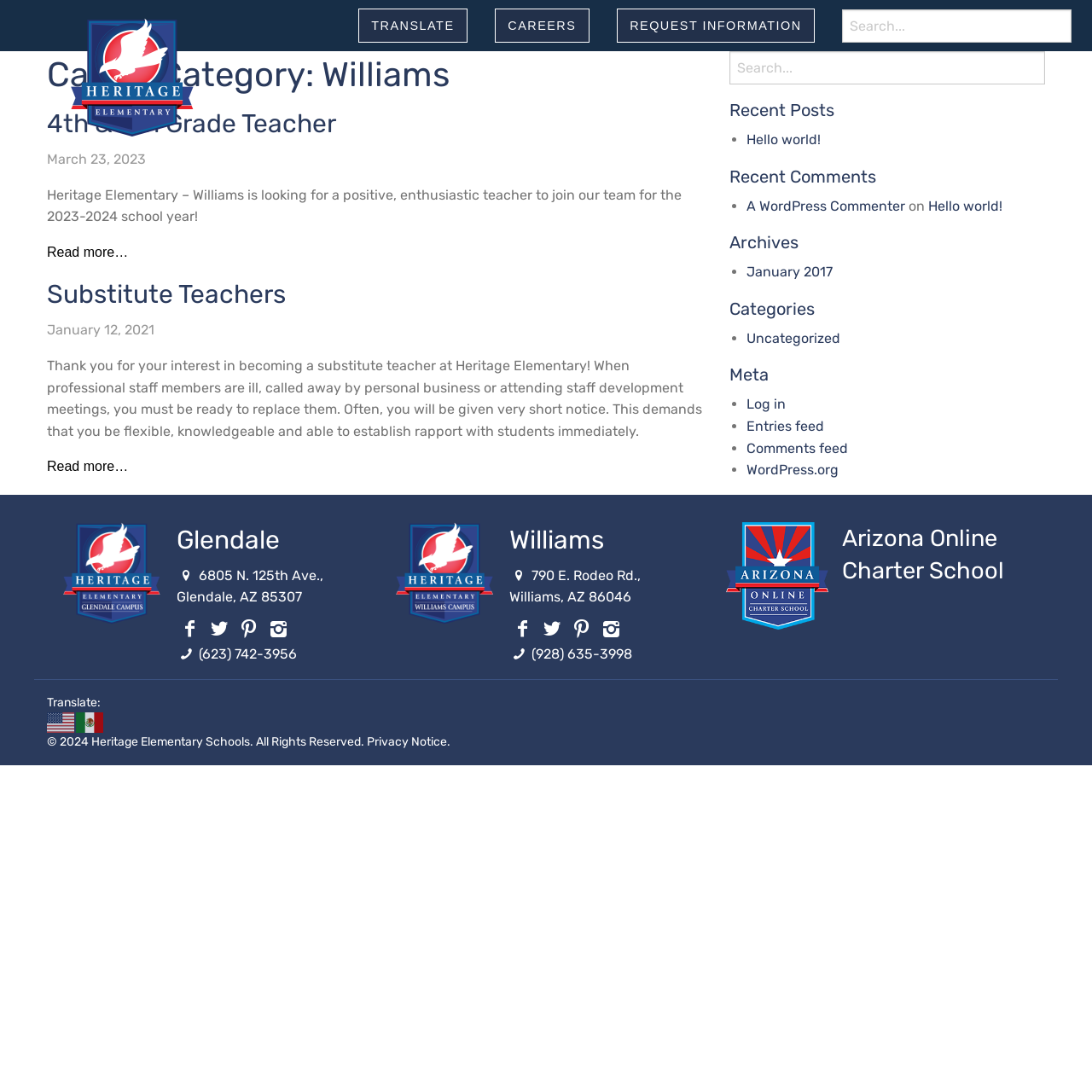Could you determine the bounding box coordinates of the clickable element to complete the instruction: "view recent posts"? Provide the coordinates as four float numbers between 0 and 1, i.e., [left, top, right, bottom].

[0.668, 0.09, 0.957, 0.112]